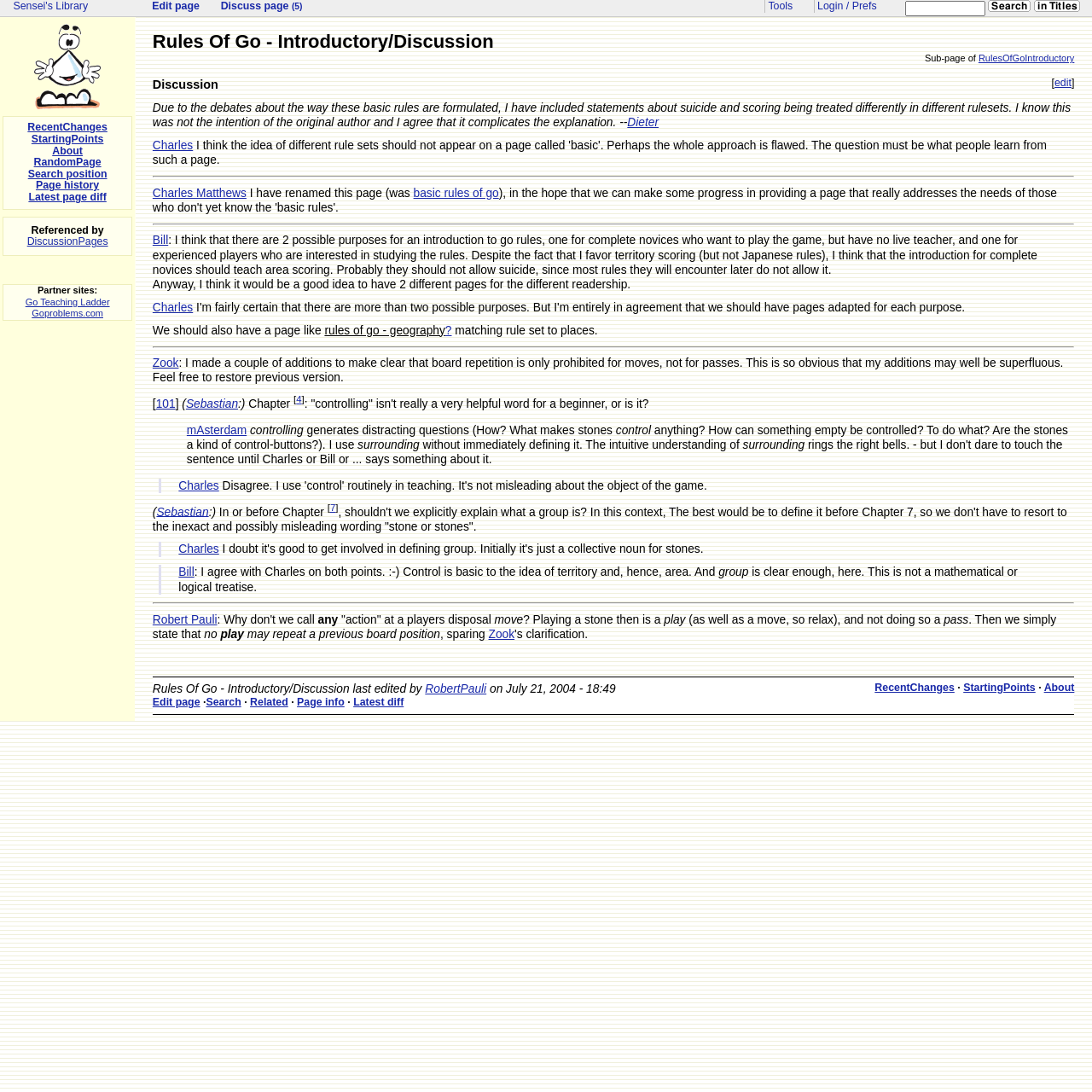Can you find the bounding box coordinates of the area I should click to execute the following instruction: "Edit the page"?

[0.14, 0.638, 0.183, 0.649]